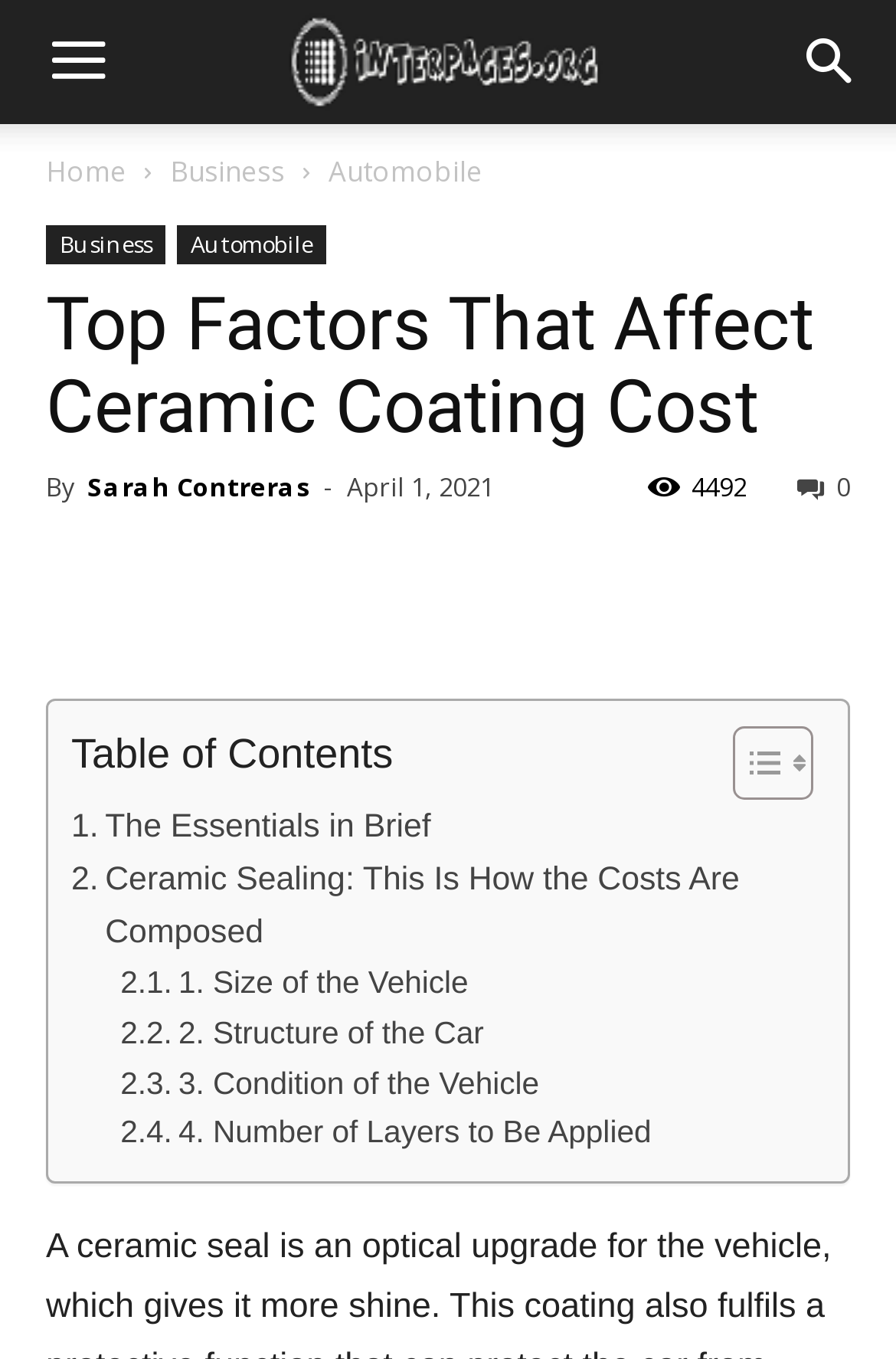Highlight the bounding box coordinates of the element you need to click to perform the following instruction: "Read the article by Sarah Contreras."

[0.097, 0.345, 0.346, 0.37]